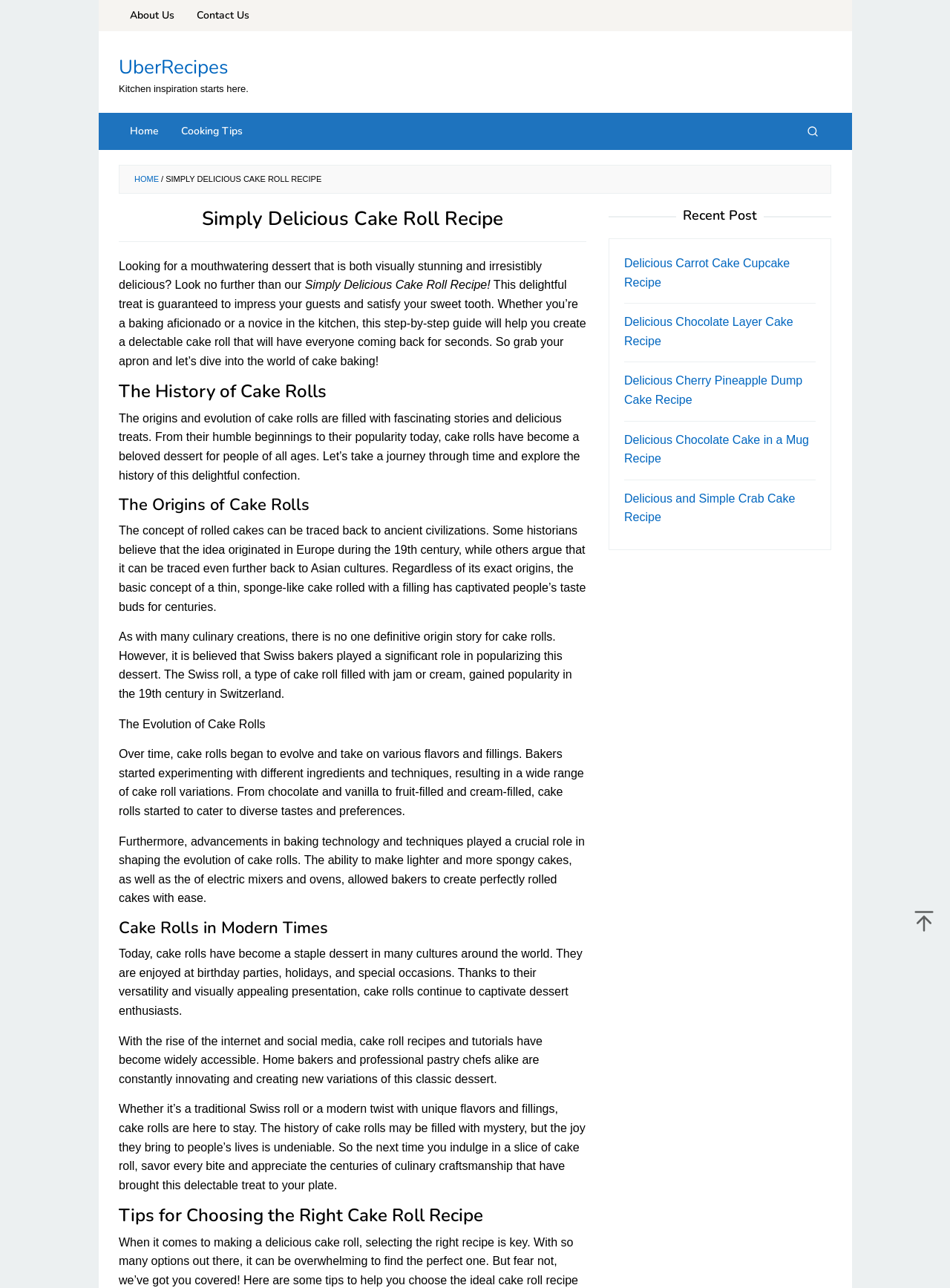What is the main topic of this webpage? Using the information from the screenshot, answer with a single word or phrase.

Cake Roll Recipe